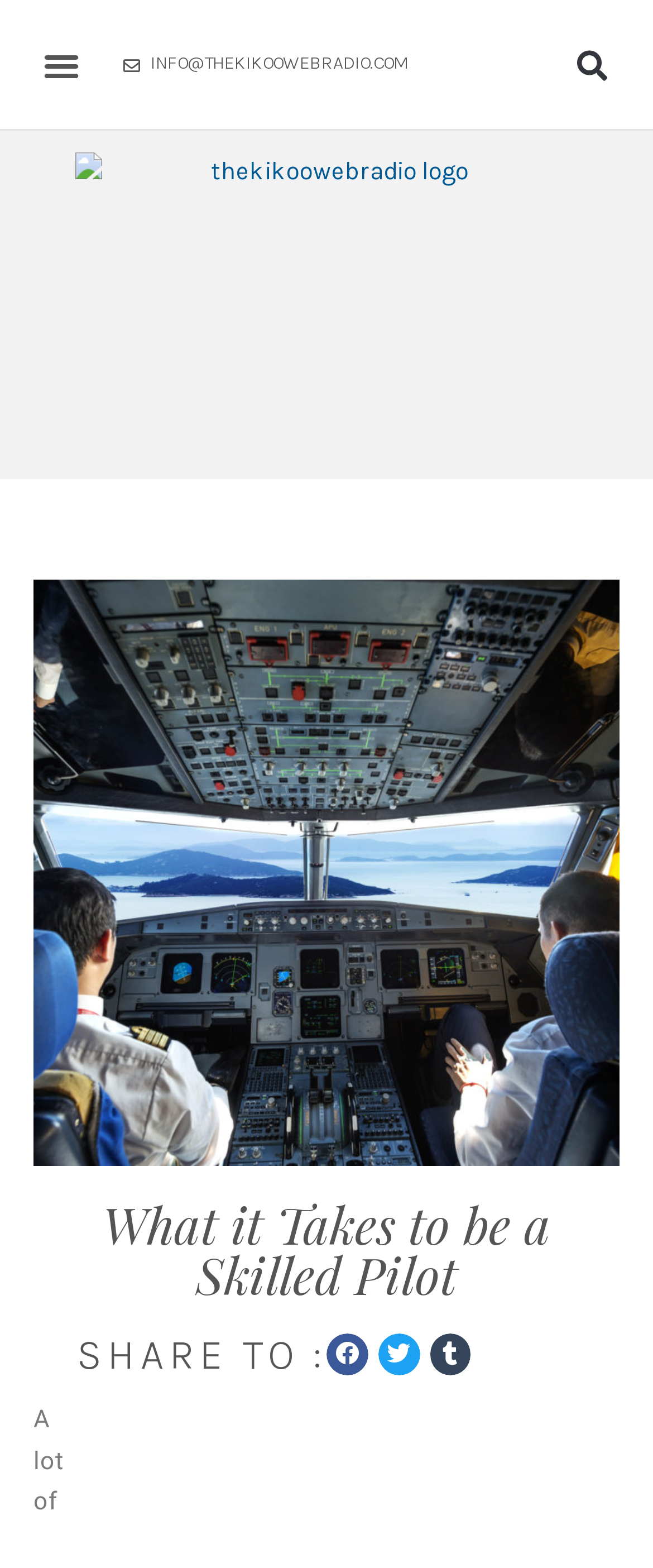Please answer the following question using a single word or phrase: 
What is the email address provided on the webpage?

INFO@THEKIKOOWEBRADIO.COM